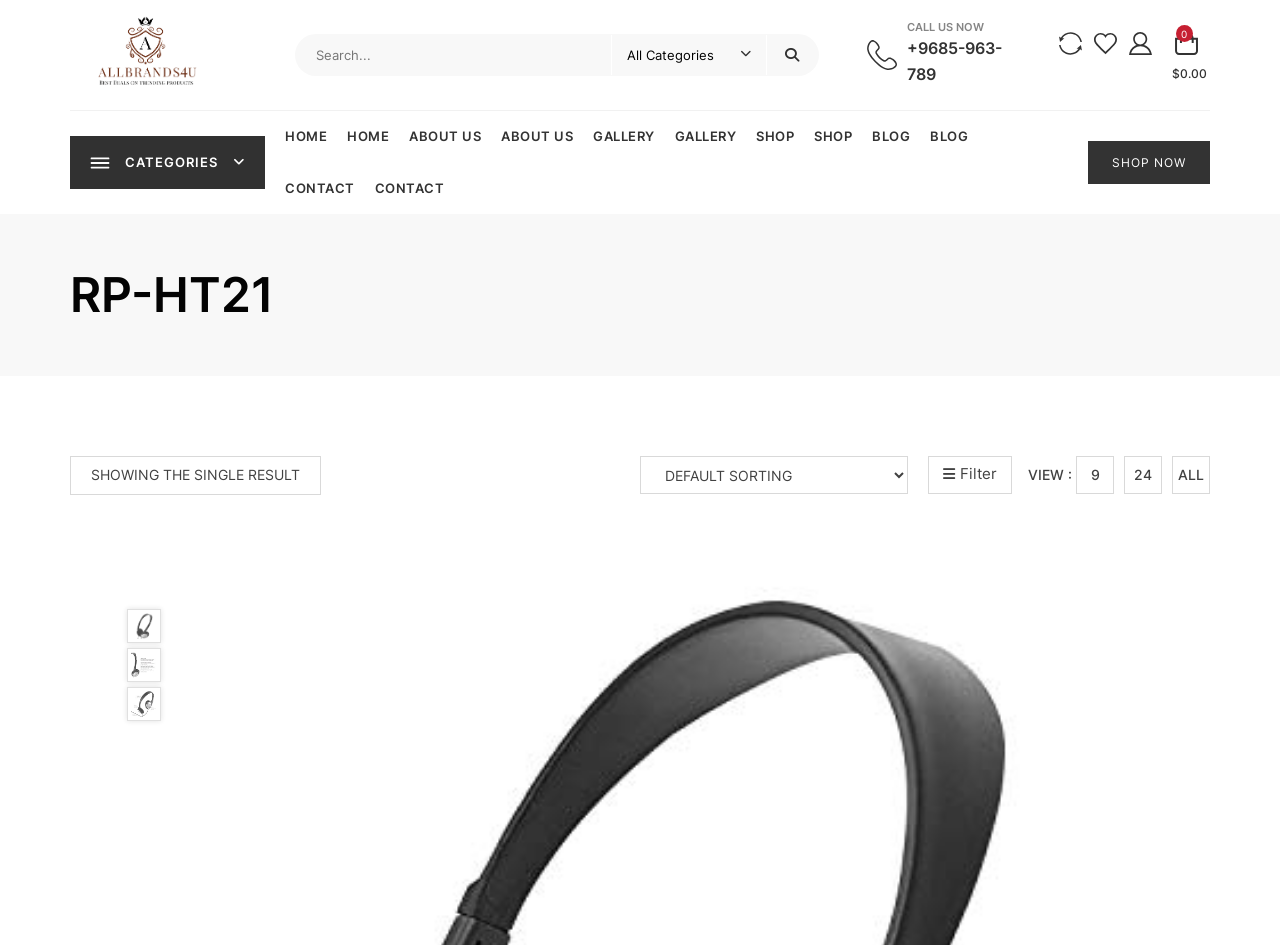What is the current shop order?
Answer with a single word or short phrase according to what you see in the image.

Shop order